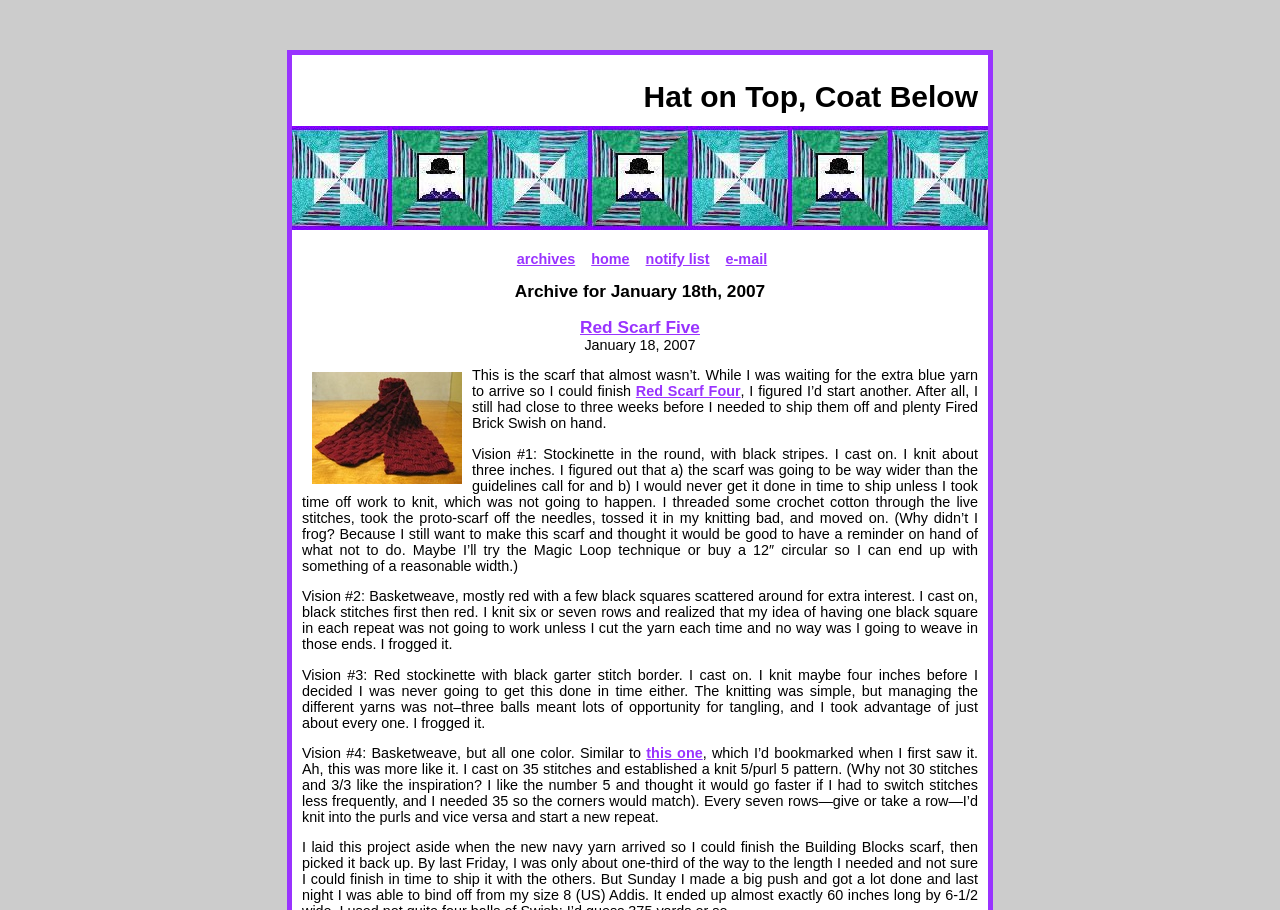Generate the text content of the main heading of the webpage.

Hat on Top, Coat Below